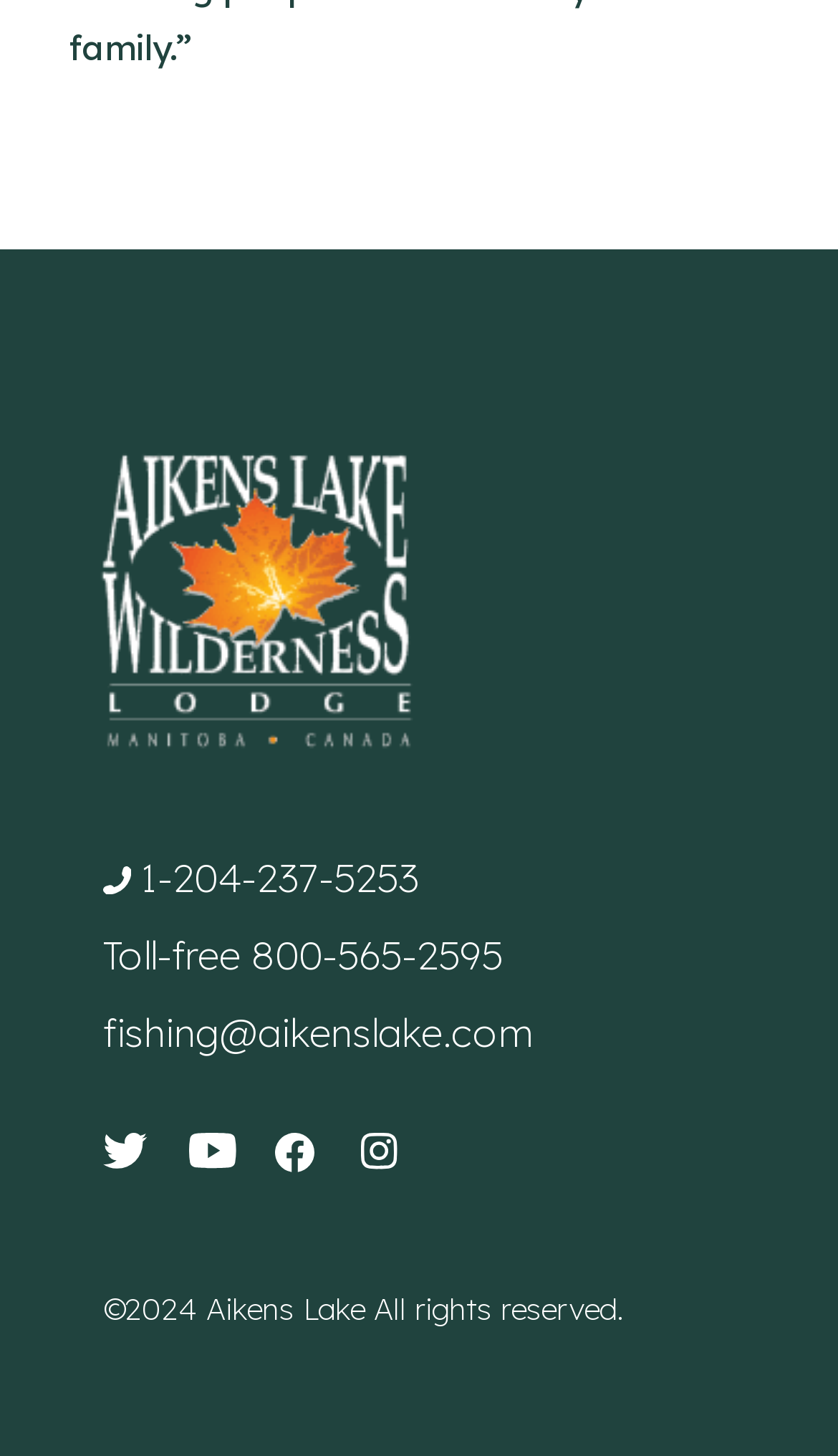Using the provided element description "parent_node: 1-204-237-5253", determine the bounding box coordinates of the UI element.

[0.082, 0.29, 0.918, 0.537]